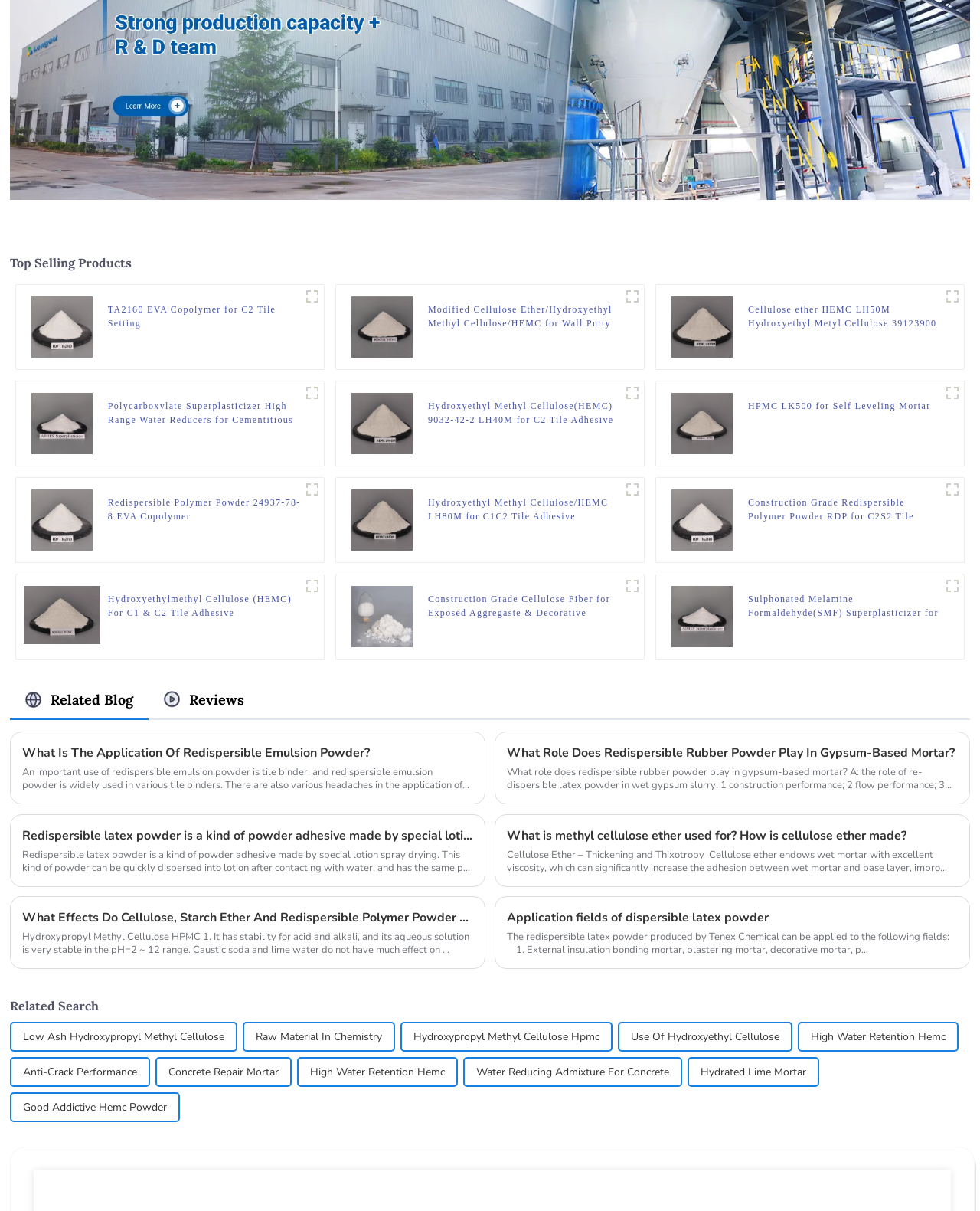Please determine the bounding box coordinates of the element to click on in order to accomplish the following task: "Explore the image of 'HEMC'". Ensure the coordinates are four float numbers ranging from 0 to 1, i.e., [left, top, right, bottom].

[0.358, 0.245, 0.421, 0.296]